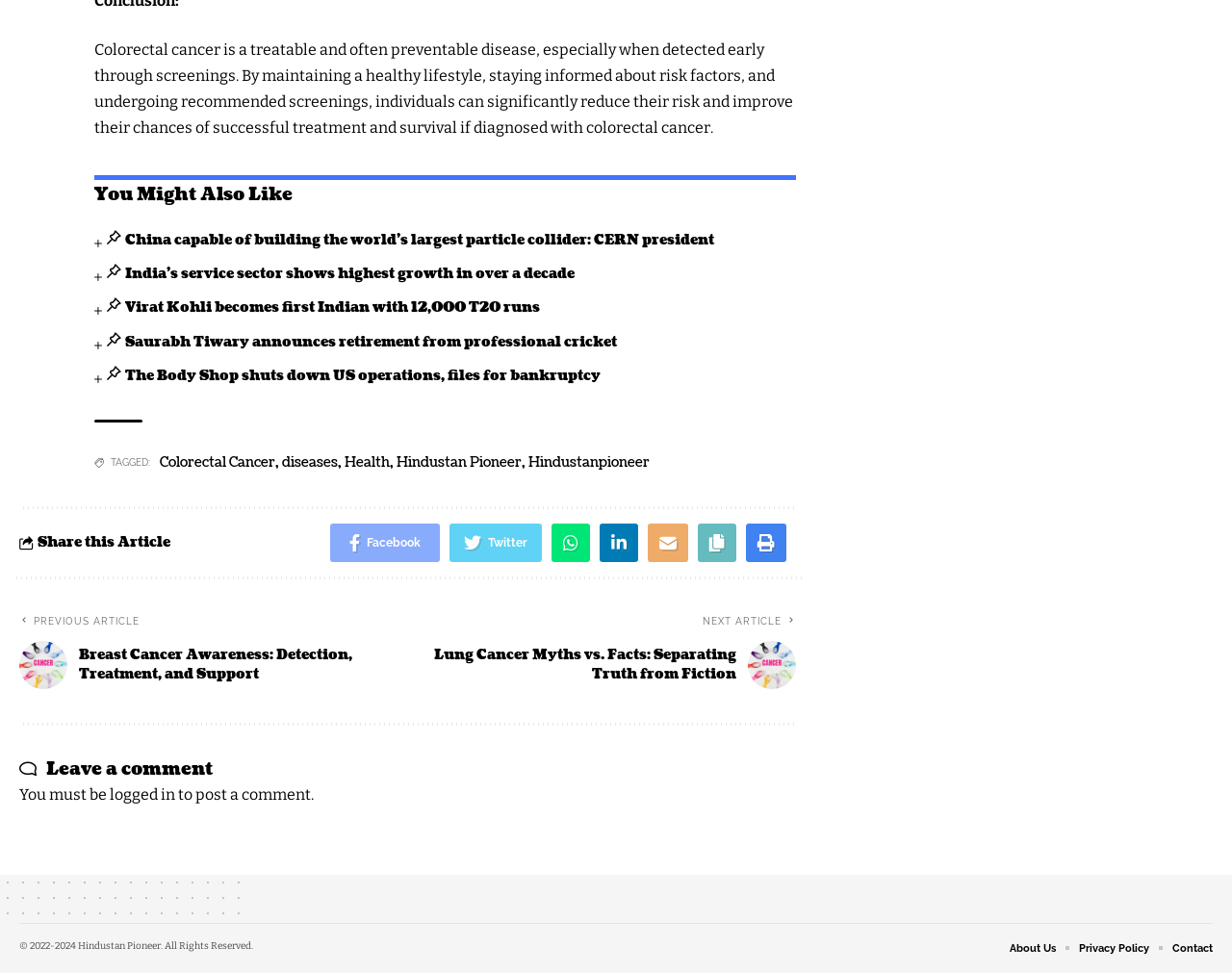Please predict the bounding box coordinates of the element's region where a click is necessary to complete the following instruction: "Read the previous article about breast cancer". The coordinates should be represented by four float numbers between 0 and 1, i.e., [left, top, right, bottom].

[0.016, 0.629, 0.325, 0.708]